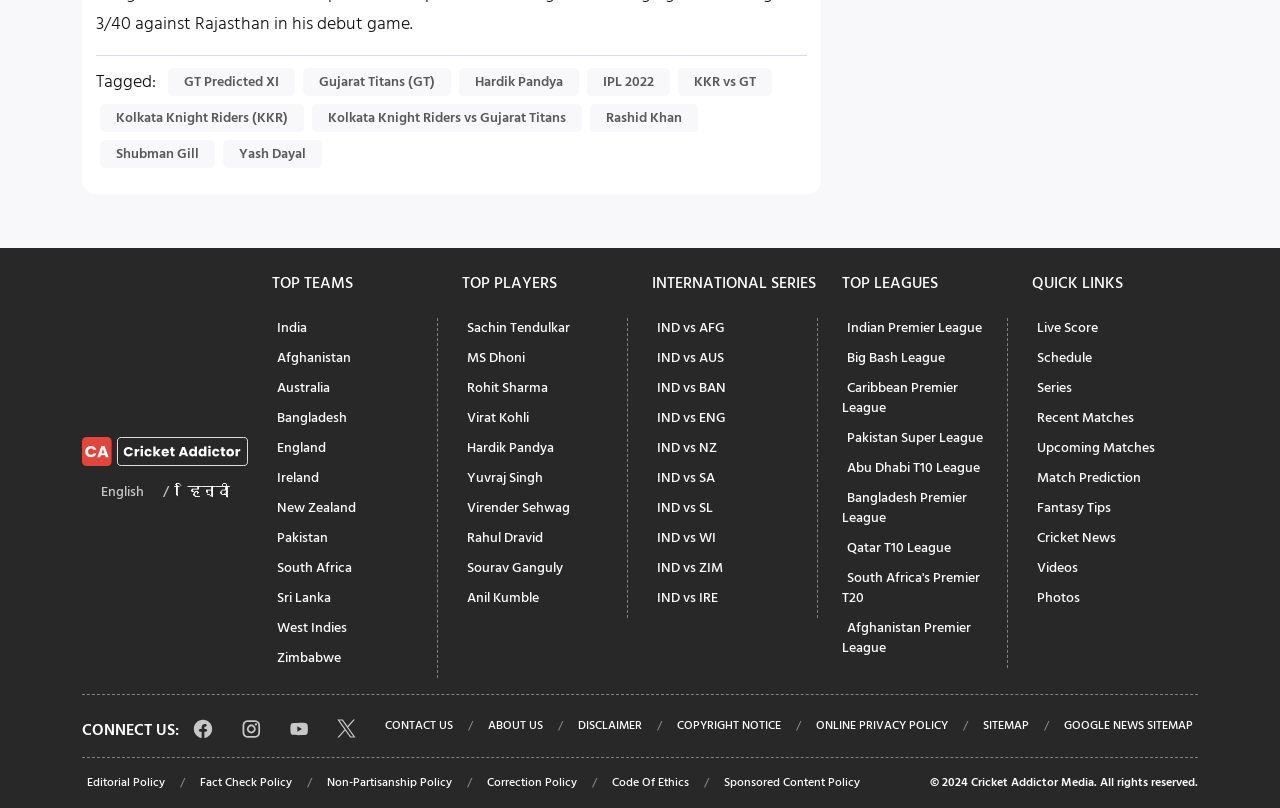What is the name of the cricket team?
Give a single word or phrase as your answer by examining the image.

Gujarat Titans